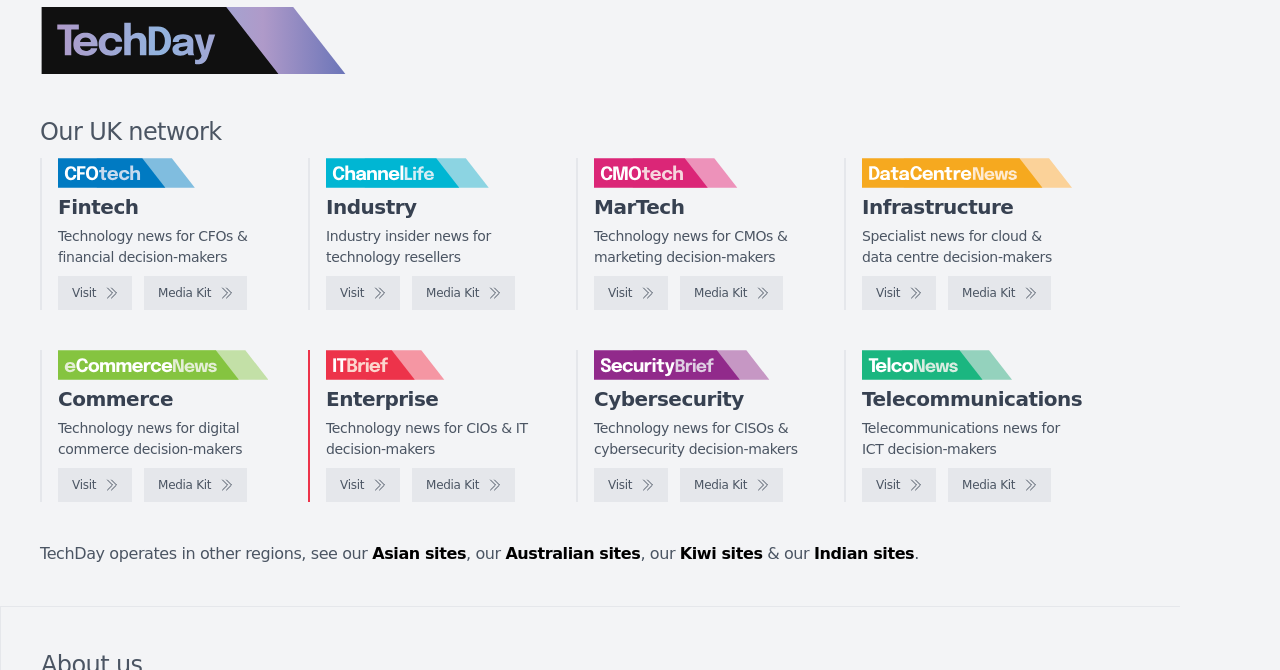Can you identify the bounding box coordinates of the clickable region needed to carry out this instruction: 'View Fintech news'? The coordinates should be four float numbers within the range of 0 to 1, stated as [left, top, right, bottom].

[0.045, 0.291, 0.108, 0.327]